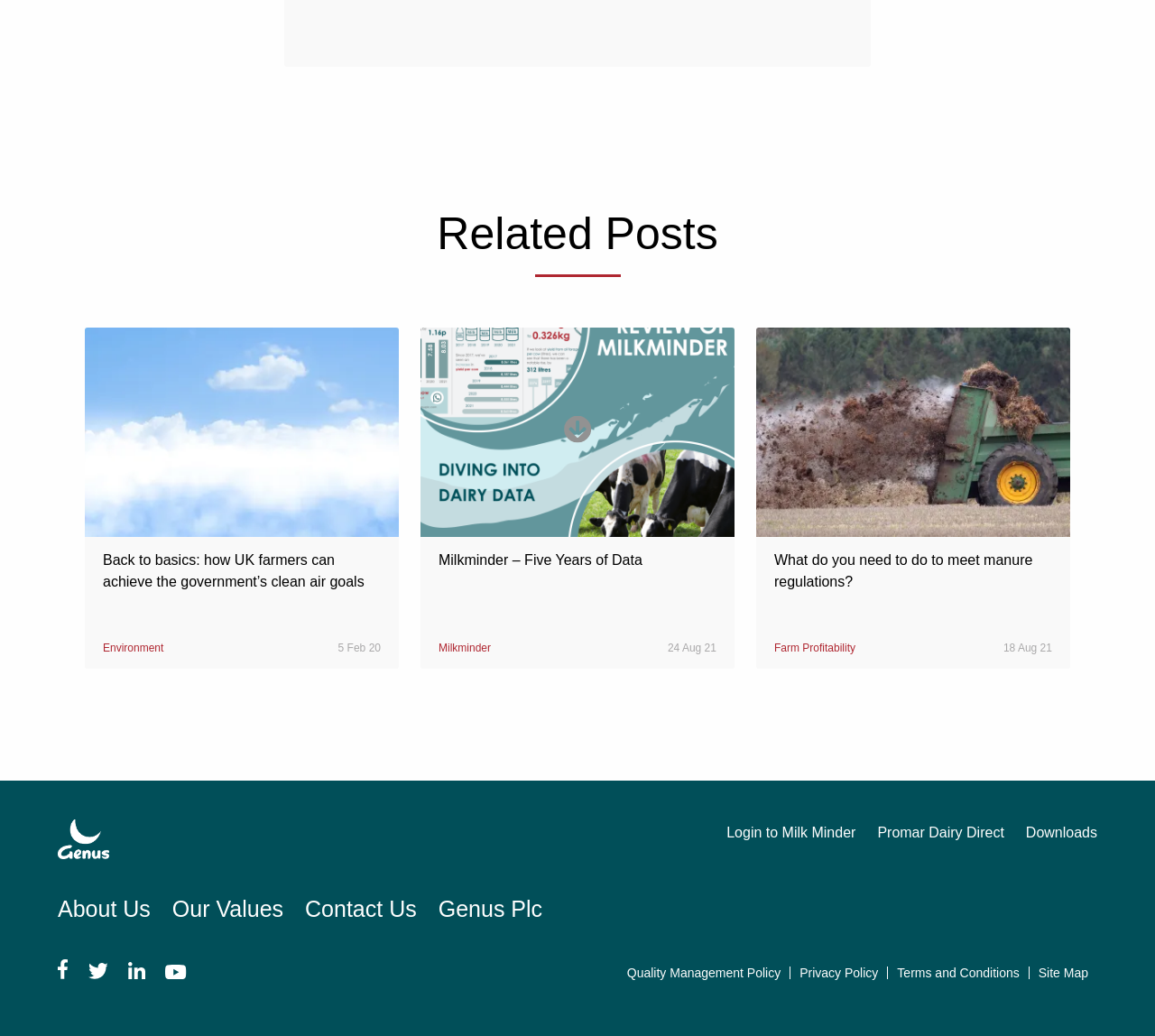Please locate the bounding box coordinates of the element that needs to be clicked to achieve the following instruction: "Login to Milk Minder". The coordinates should be four float numbers between 0 and 1, i.e., [left, top, right, bottom].

[0.629, 0.784, 0.741, 0.824]